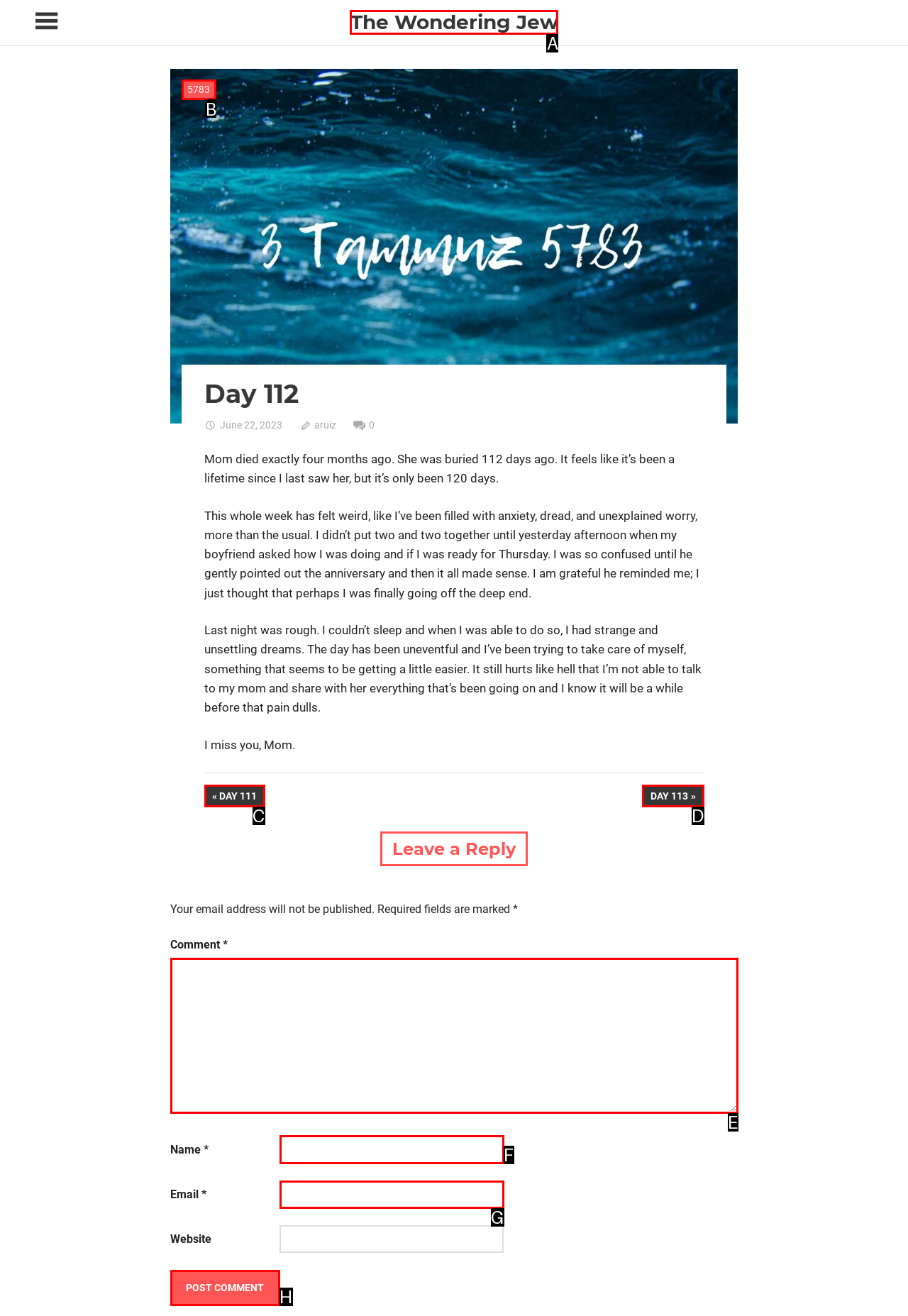Point out which UI element to click to complete this task: Post Comment
Answer with the letter corresponding to the right option from the available choices.

H